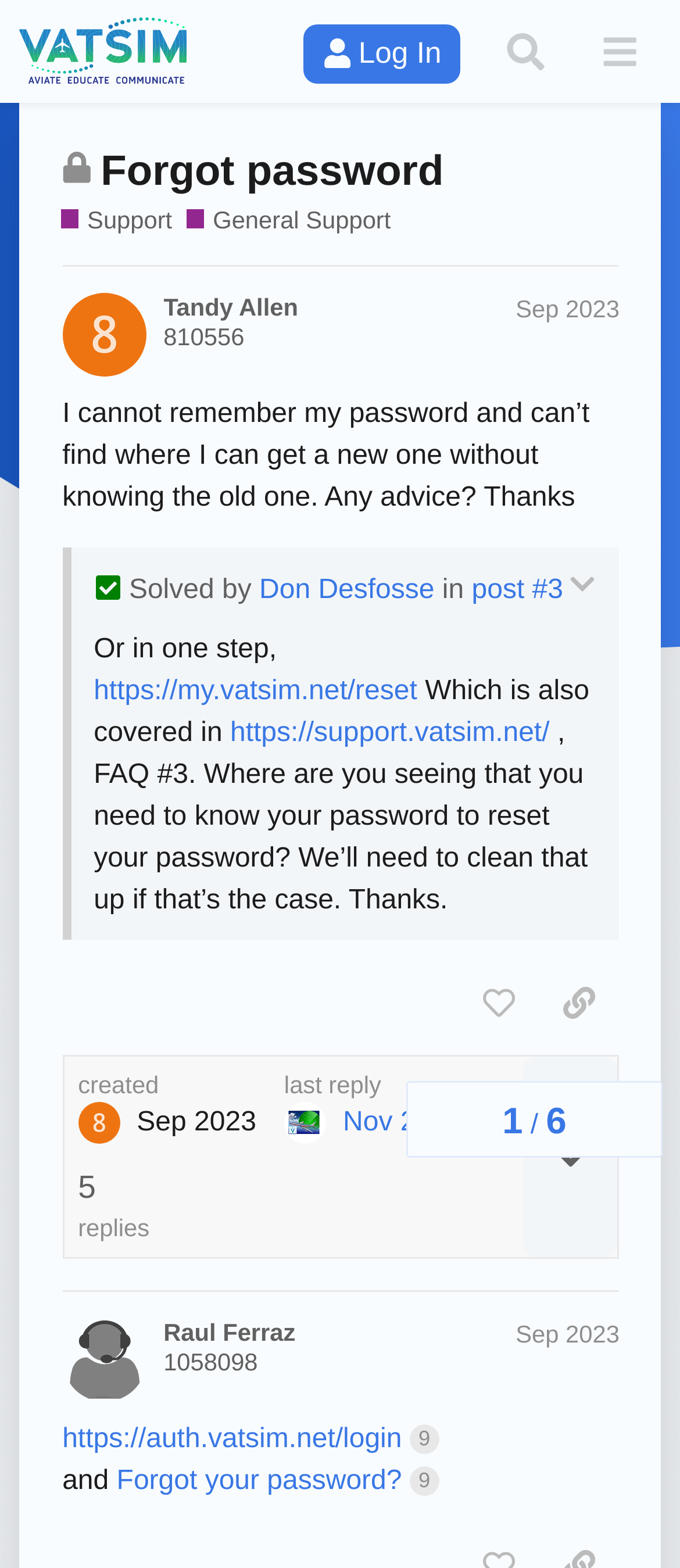Determine the bounding box coordinates of the clickable element necessary to fulfill the instruction: "Search the forum". Provide the coordinates as four float numbers within the 0 to 1 range, i.e., [left, top, right, bottom].

[0.711, 0.006, 0.835, 0.059]